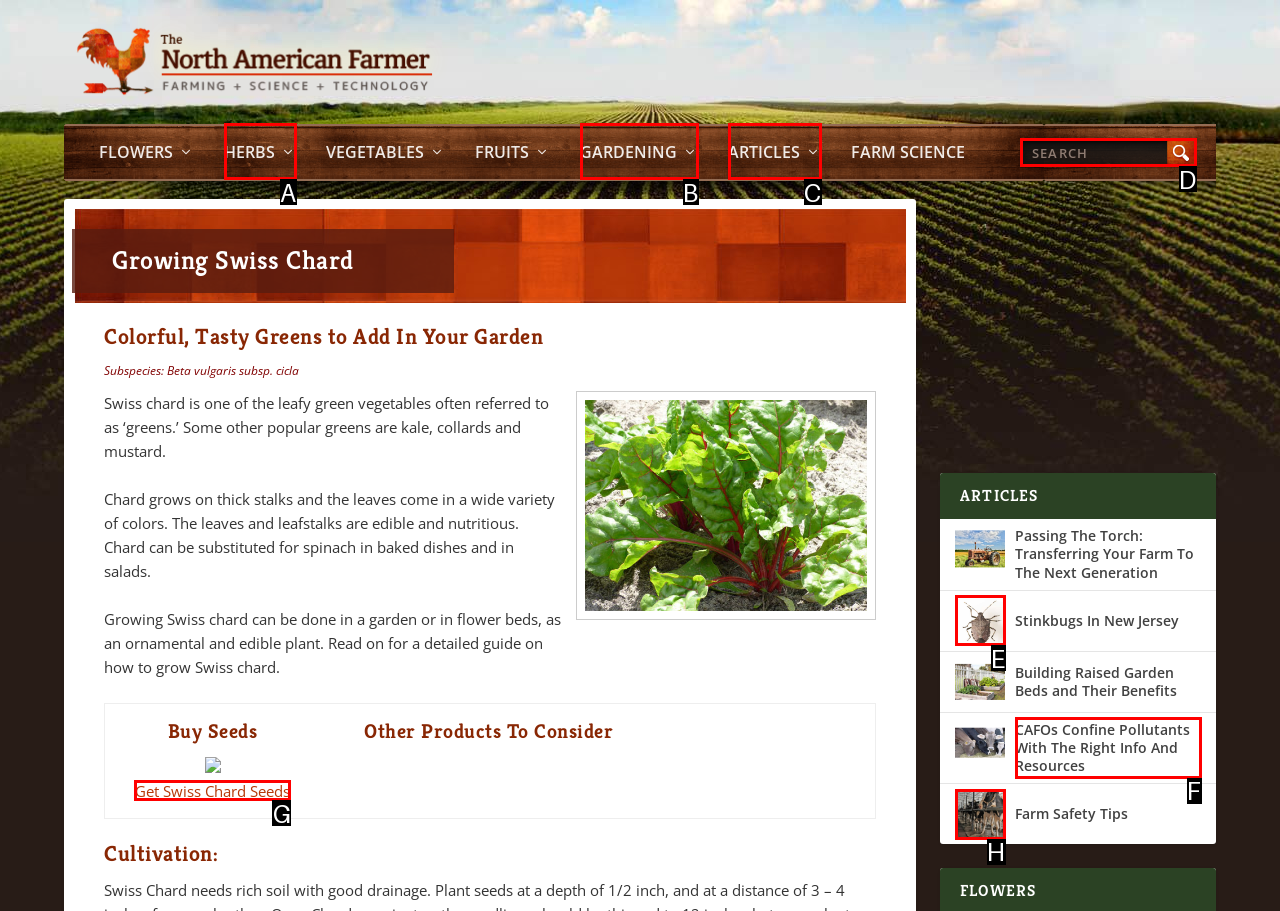Identify the correct UI element to click for this instruction: Buy Swiss chard seeds
Respond with the appropriate option's letter from the provided choices directly.

G